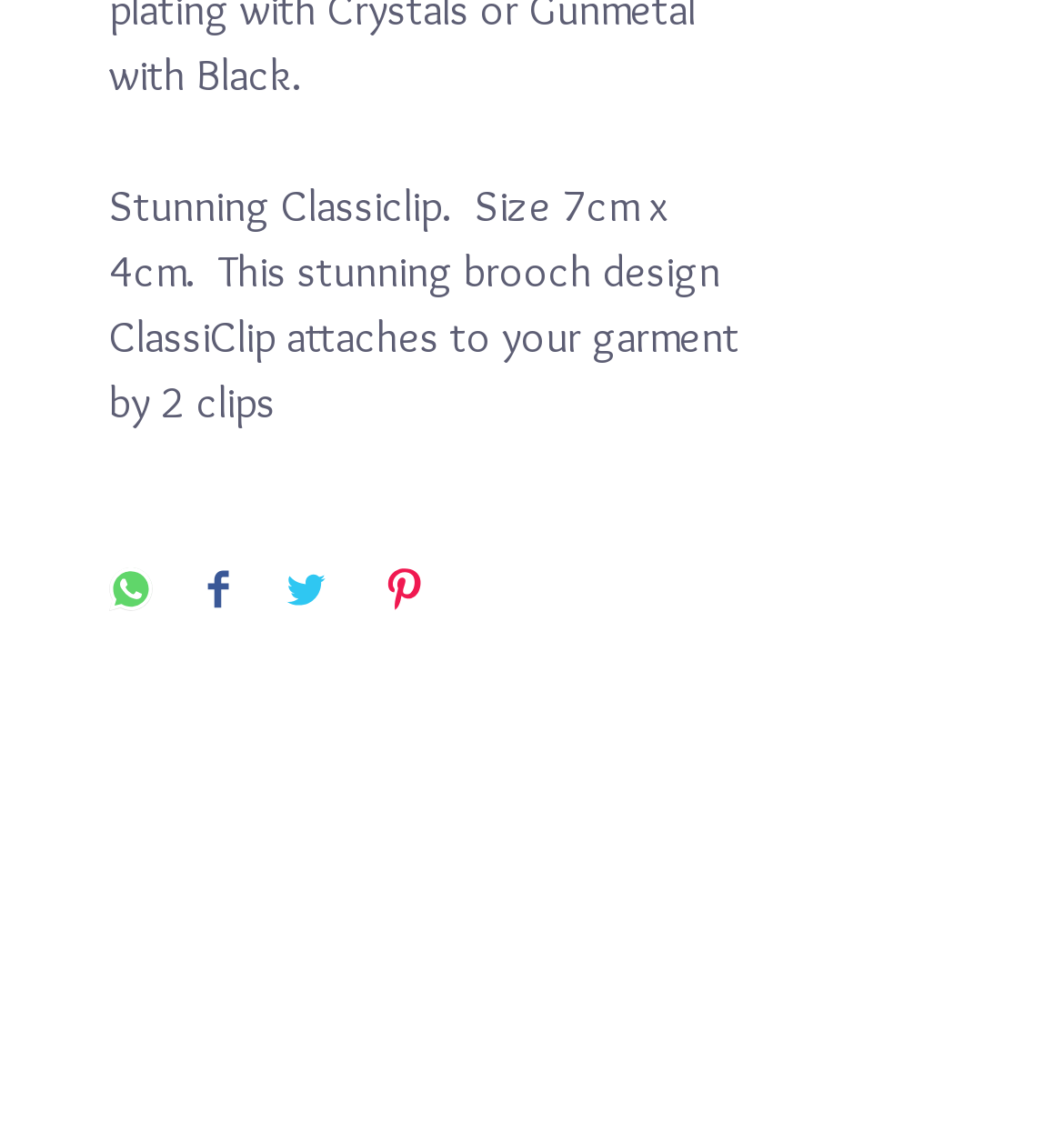Please locate the bounding box coordinates of the element's region that needs to be clicked to follow the instruction: "Pin on Pinterest". The bounding box coordinates should be provided as four float numbers between 0 and 1, i.e., [left, top, right, bottom].

[0.359, 0.496, 0.4, 0.541]